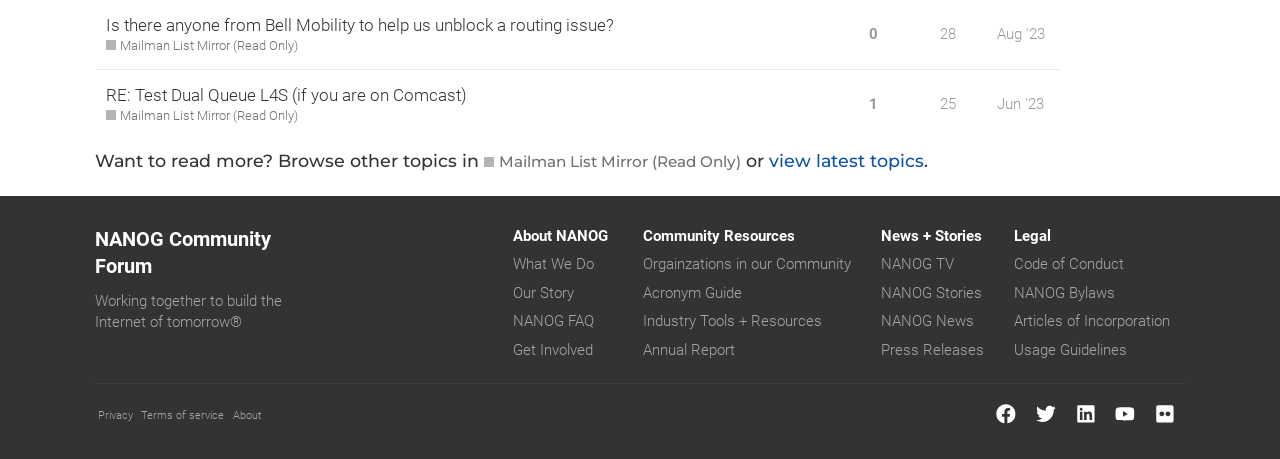Using the provided description What We Do, find the bounding box coordinates for the UI element. Provide the coordinates in (top-left x, top-left y, bottom-right x, bottom-right y) format, ensuring all values are between 0 and 1.

[0.401, 0.556, 0.464, 0.595]